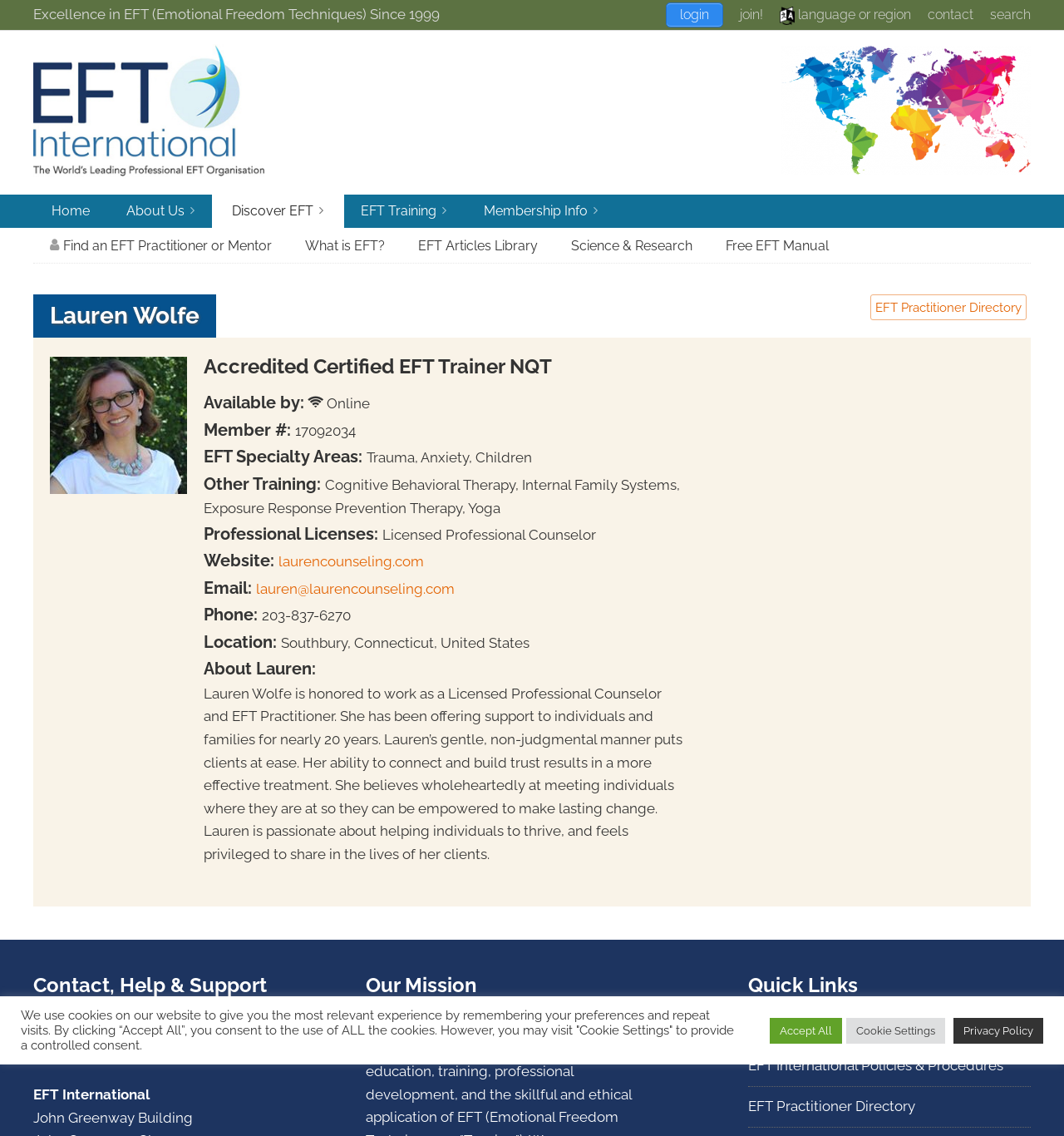Please determine the bounding box coordinates of the element to click on in order to accomplish the following task: "search for something". Ensure the coordinates are four float numbers ranging from 0 to 1, i.e., [left, top, right, bottom].

[0.93, 0.006, 0.969, 0.02]